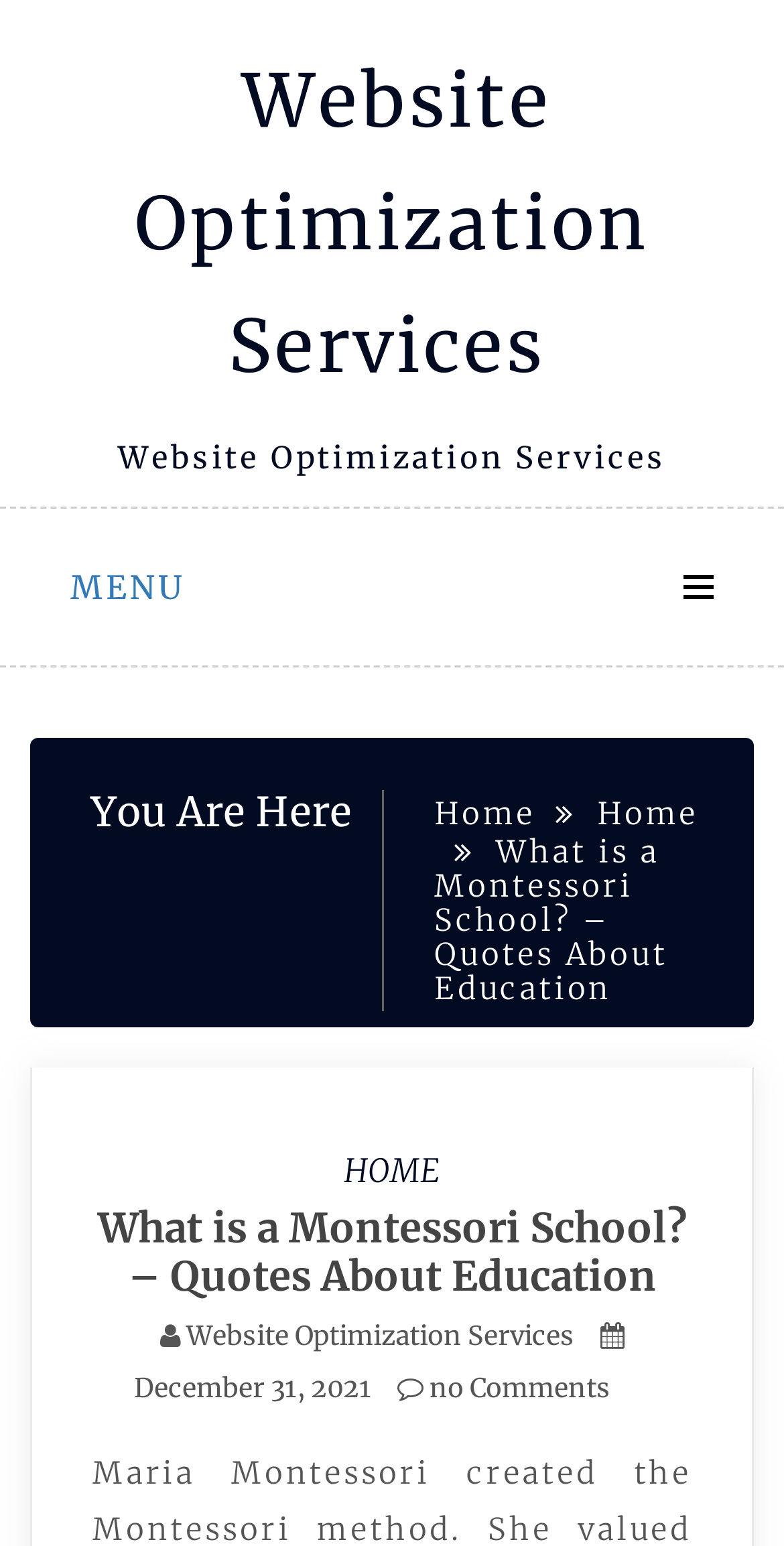What is the title of the current page?
Please answer the question with a detailed response using the information from the screenshot.

I found the answer by looking at the heading element with the largest font size, which is located near the top of the page. The heading has the text 'What is a Montessori School? – Quotes About Education'.